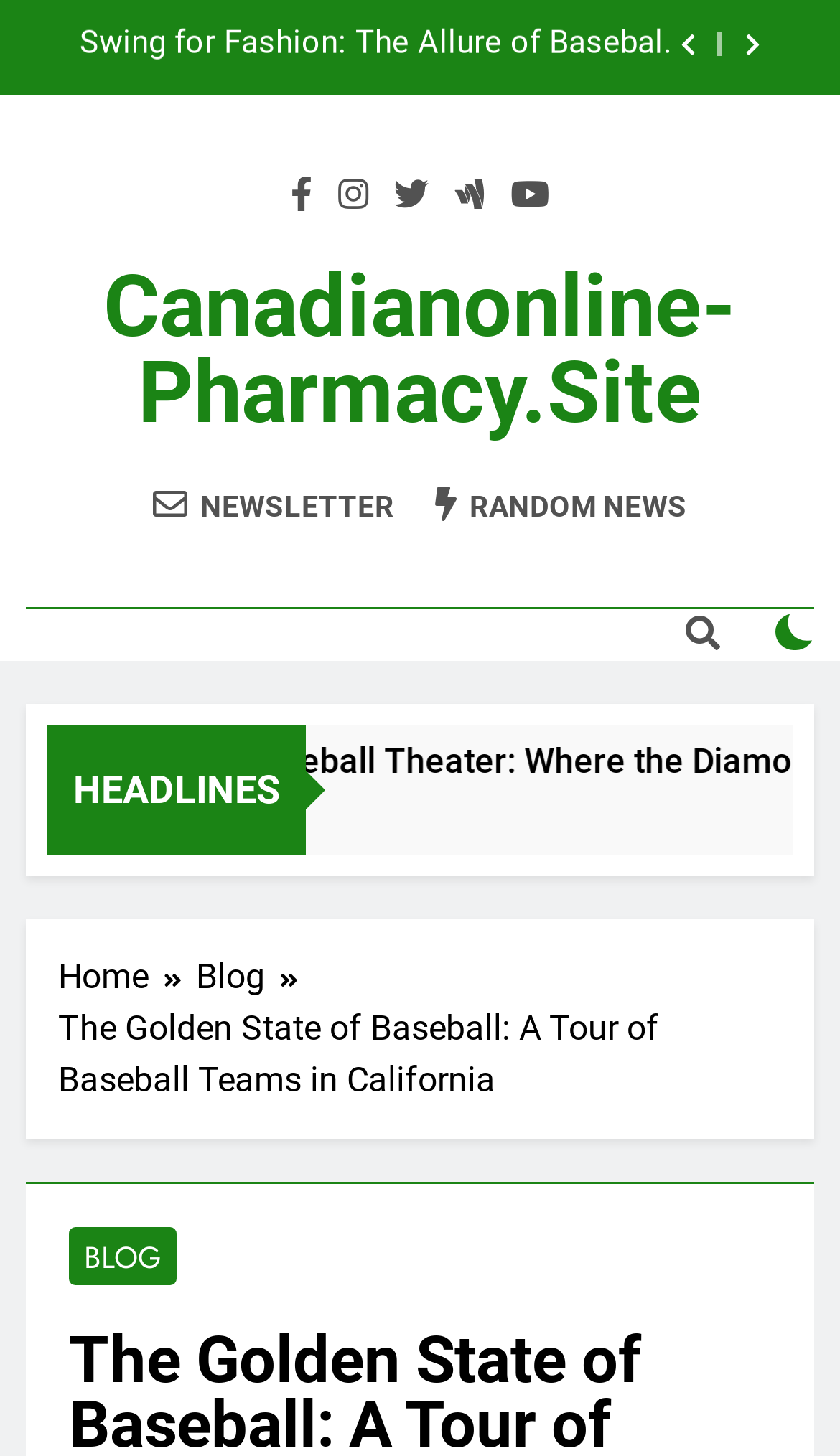Give a detailed account of the webpage's layout and content.

The webpage is about baseball teams in California, with a focus on the state's rich sports culture. At the top, there is a button with a hamburger icon, followed by a list item displaying the title "The Golden State of Baseball: A Tour of Baseball Teams in California". To the right of the title, there are two more buttons with icons. Below these elements, there are five social media links, each represented by an icon.

On the left side of the page, there is a link to "Canadianonline-Pharmacy.Site", which takes up a significant portion of the vertical space. Below this link, there are two more links, one to a newsletter and another to random news. 

On the right side of the page, there is a button with a search icon, followed by an unchecked checkbox. Below these elements, there is a static text "HEADLINES". Next to the headlines, there is a figure containing a link to an article about baseball teams in Texas, accompanied by an image.

At the bottom of the page, there is a navigation section with breadcrumbs, consisting of three links: "Home", "Blog", and the current page title. The current page title is also displayed as a static text below the breadcrumbs. There is another link to "BLOG" at the very bottom of the page.